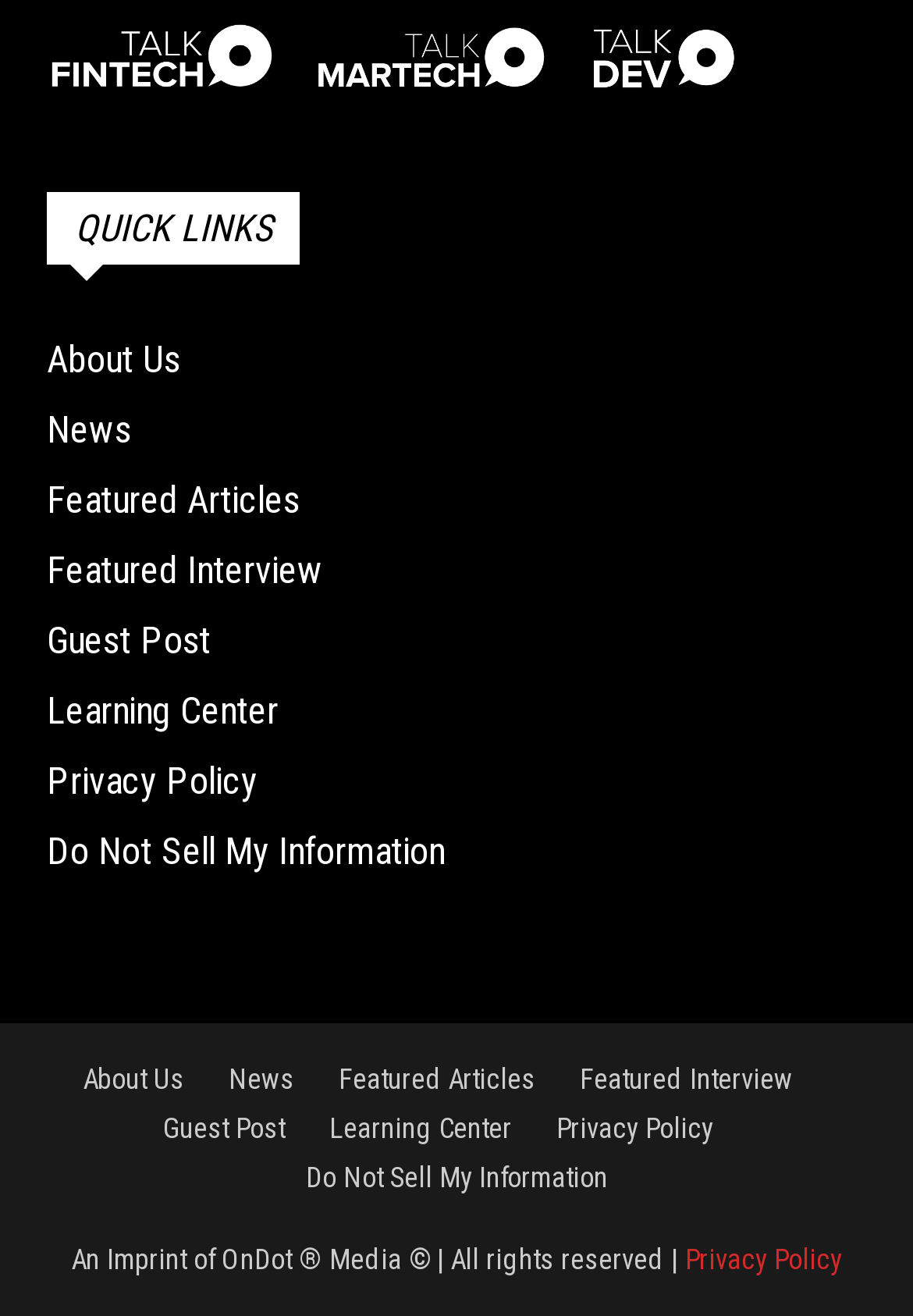Please indicate the bounding box coordinates of the element's region to be clicked to achieve the instruction: "read QUICK LINKS". Provide the coordinates as four float numbers between 0 and 1, i.e., [left, top, right, bottom].

[0.051, 0.146, 0.949, 0.202]